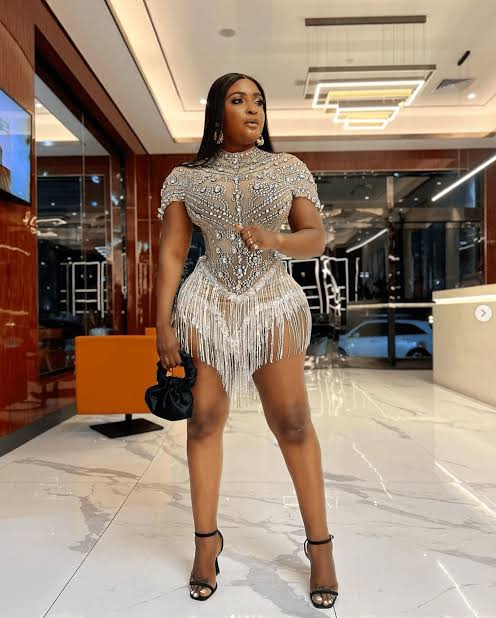What type of dress is Blessing CEO wearing?
Please give a detailed and elaborate answer to the question based on the image.

The caption describes the dress as 'intricately designed, embellished' which suggests that the dress is embellished with some kind of decorative elements.